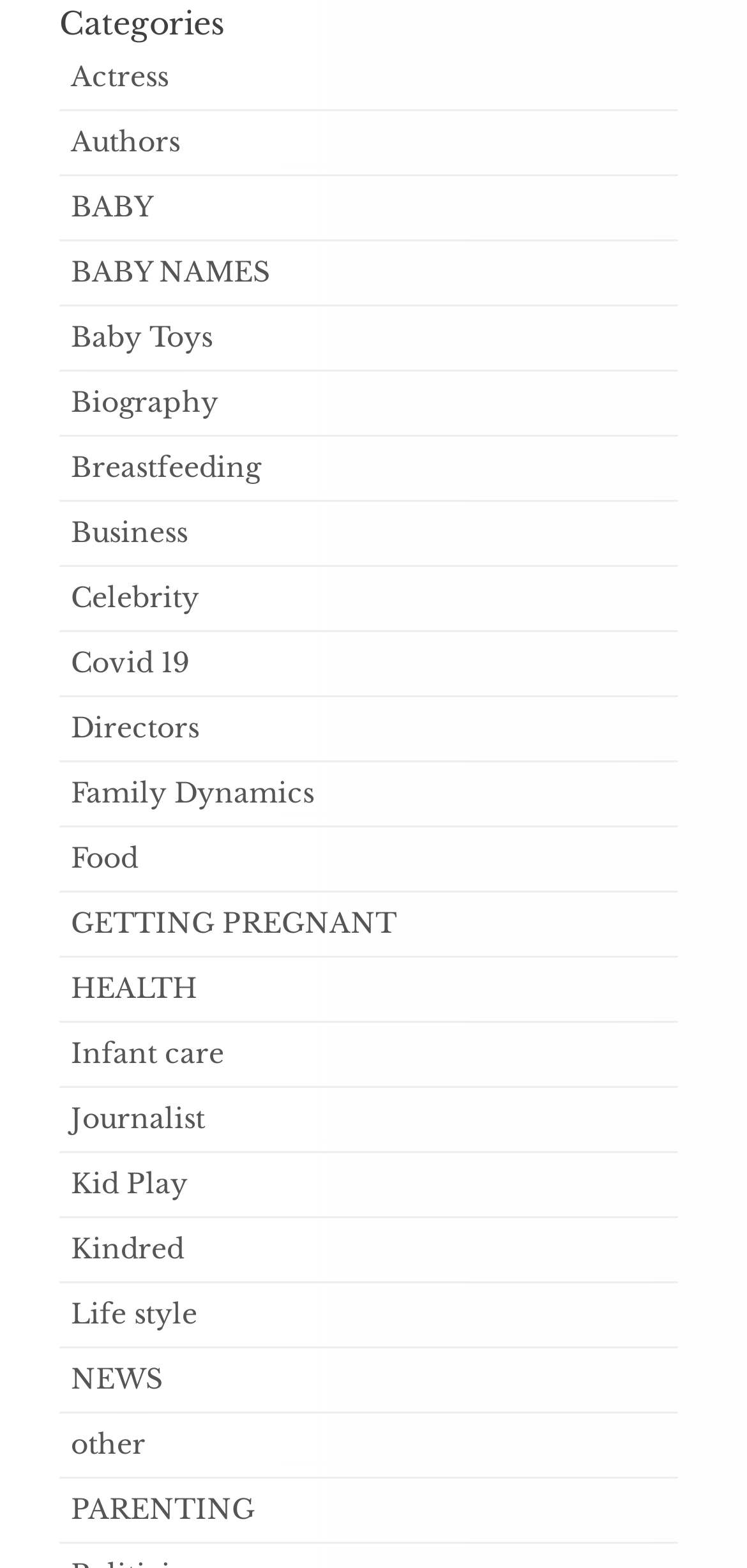Identify the bounding box coordinates for the element you need to click to achieve the following task: "Click on Actress". Provide the bounding box coordinates as four float numbers between 0 and 1, in the form [left, top, right, bottom].

[0.095, 0.037, 0.226, 0.059]